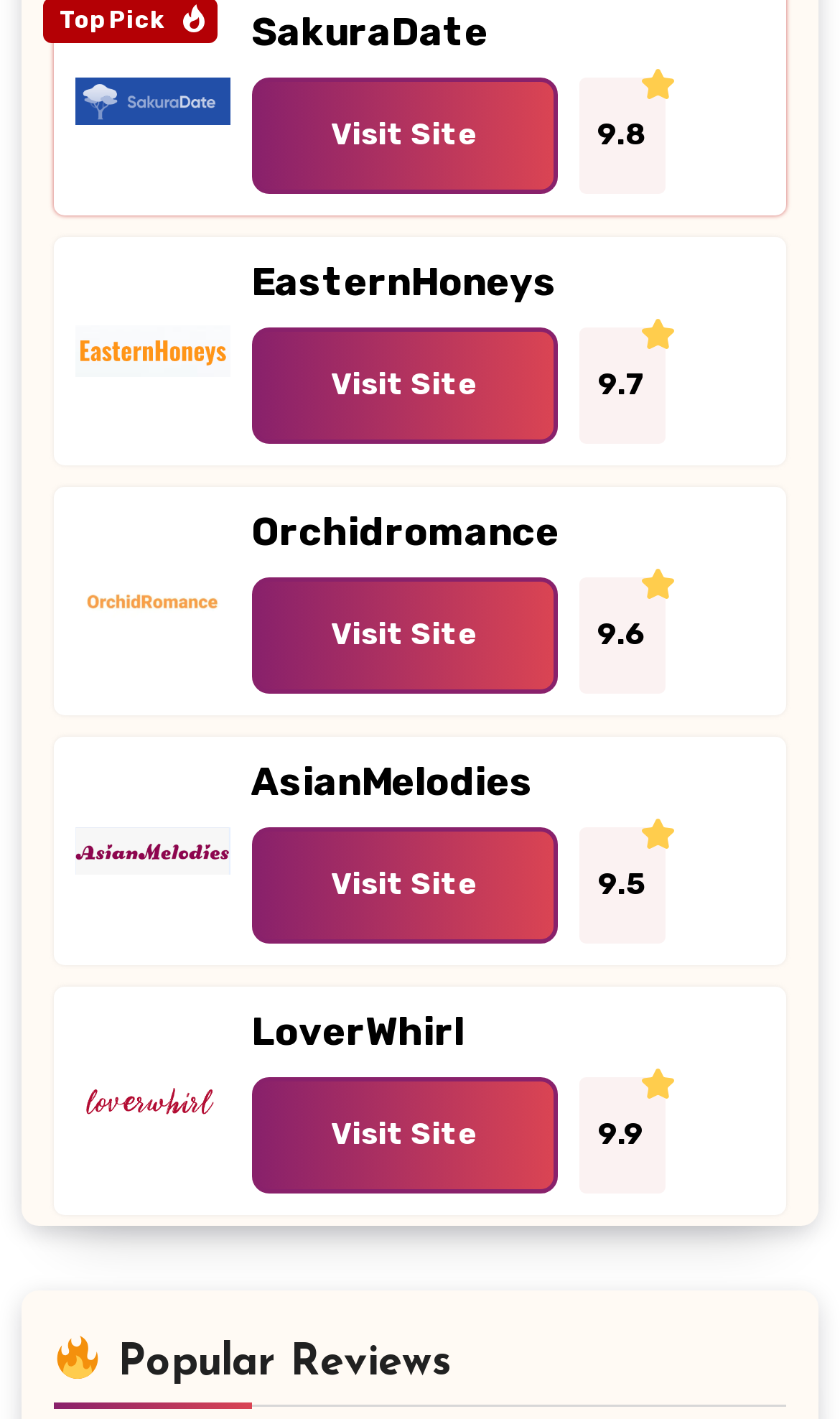Please determine the bounding box coordinates of the element to click on in order to accomplish the following task: "Click the Visit Site button of LoverWhirl". Ensure the coordinates are four float numbers ranging from 0 to 1, i.e., [left, top, right, bottom].

[0.299, 0.759, 0.663, 0.841]